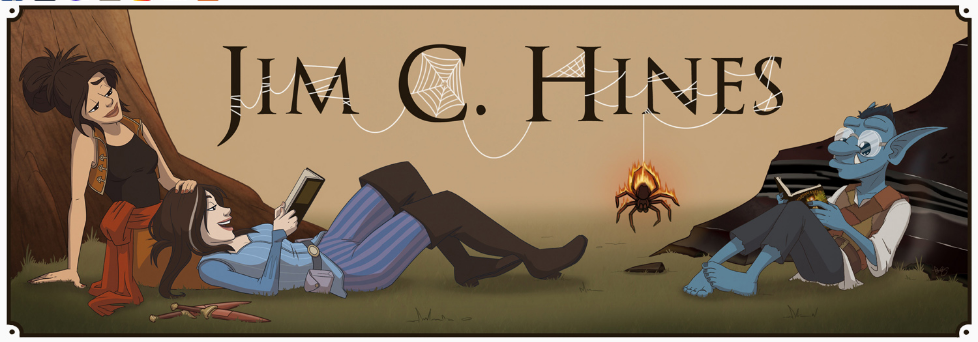Please answer the following question using a single word or phrase: 
What is the goblin doing in the illustration?

Reading